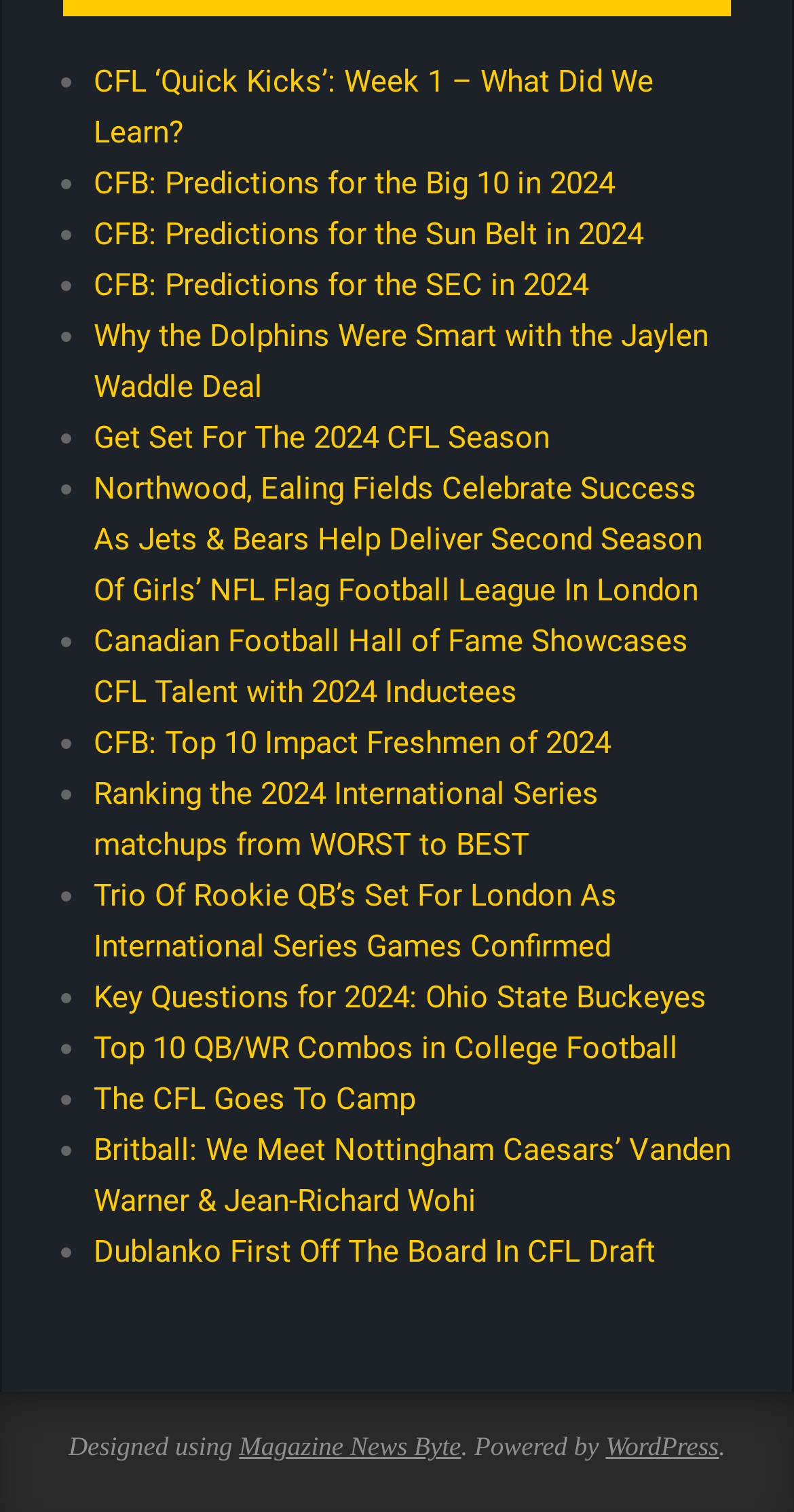Locate the bounding box coordinates of the clickable area to execute the instruction: "Read CFL ‘Quick Kicks’: Week 1 – What Did We Learn?". Provide the coordinates as four float numbers between 0 and 1, represented as [left, top, right, bottom].

[0.118, 0.041, 0.823, 0.099]